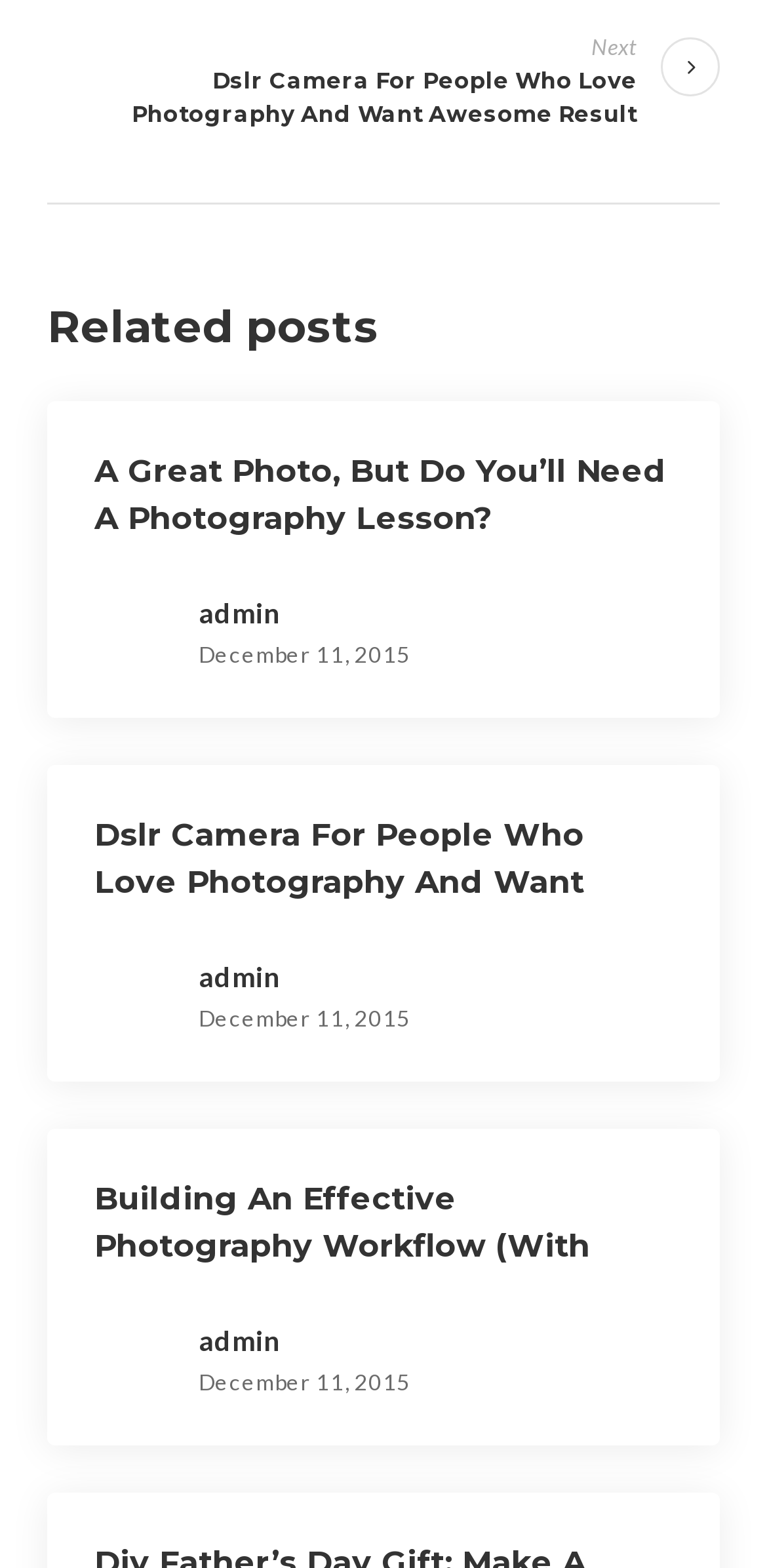What is the topic of the articles on this page?
Based on the image, answer the question with as much detail as possible.

I read the titles of the articles and saw that they are all related to photography, such as camera selection, photography lessons, and workflow.